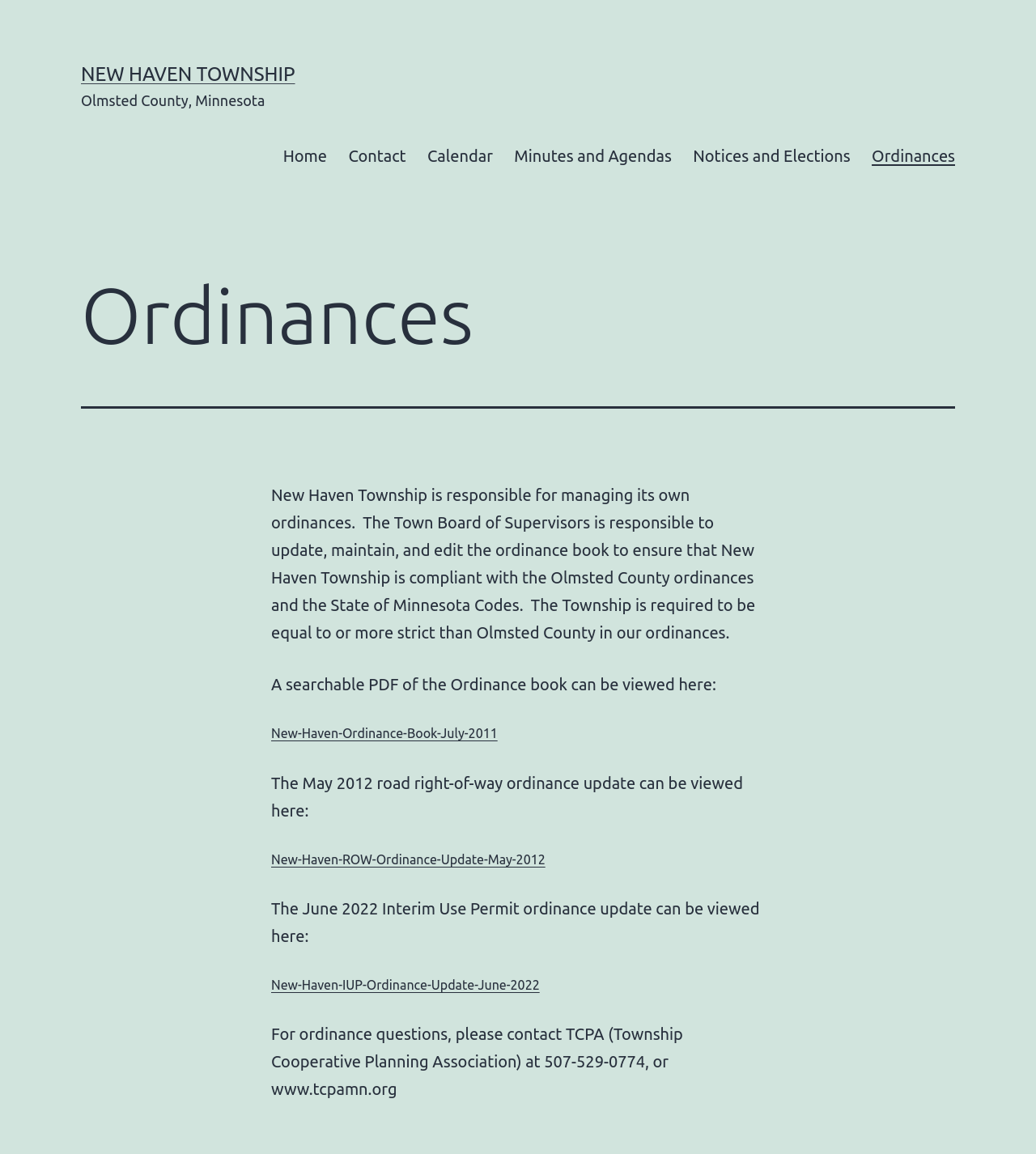Analyze the image and provide a detailed answer to the question: What is the name of the county?

The name of the county can be found in the StaticText 'Olmsted County, Minnesota' at the top of the page.